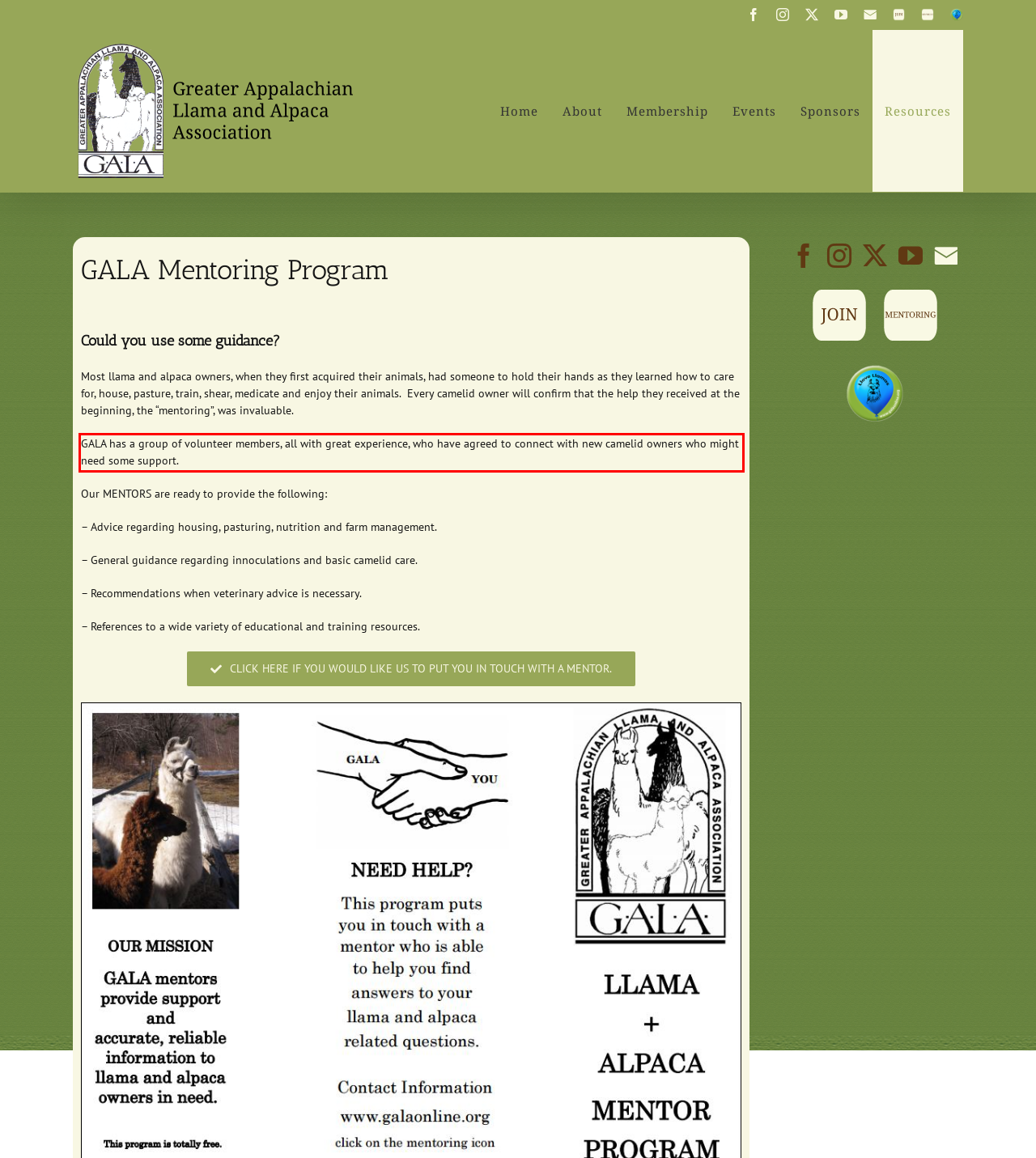Analyze the screenshot of the webpage and extract the text from the UI element that is inside the red bounding box.

GALA has a group of volunteer members, all with great experience, who have agreed to connect with new camelid owners who might need some support.